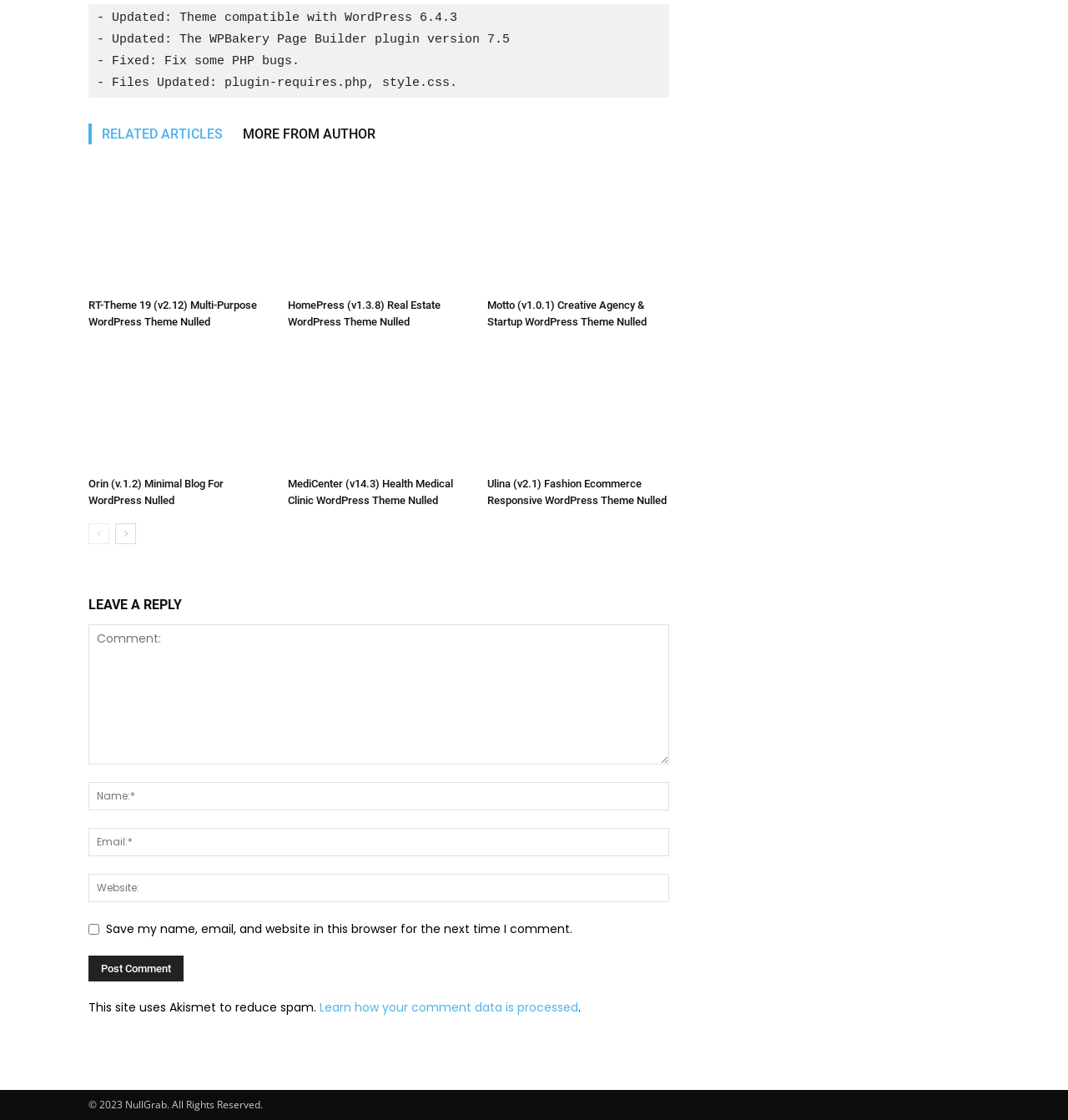Determine the coordinates of the bounding box for the clickable area needed to execute this instruction: "Click on the 'RT-Theme 19 (v2.12) Multi-Purpose WordPress Theme Nulled' link".

[0.083, 0.149, 0.253, 0.26]